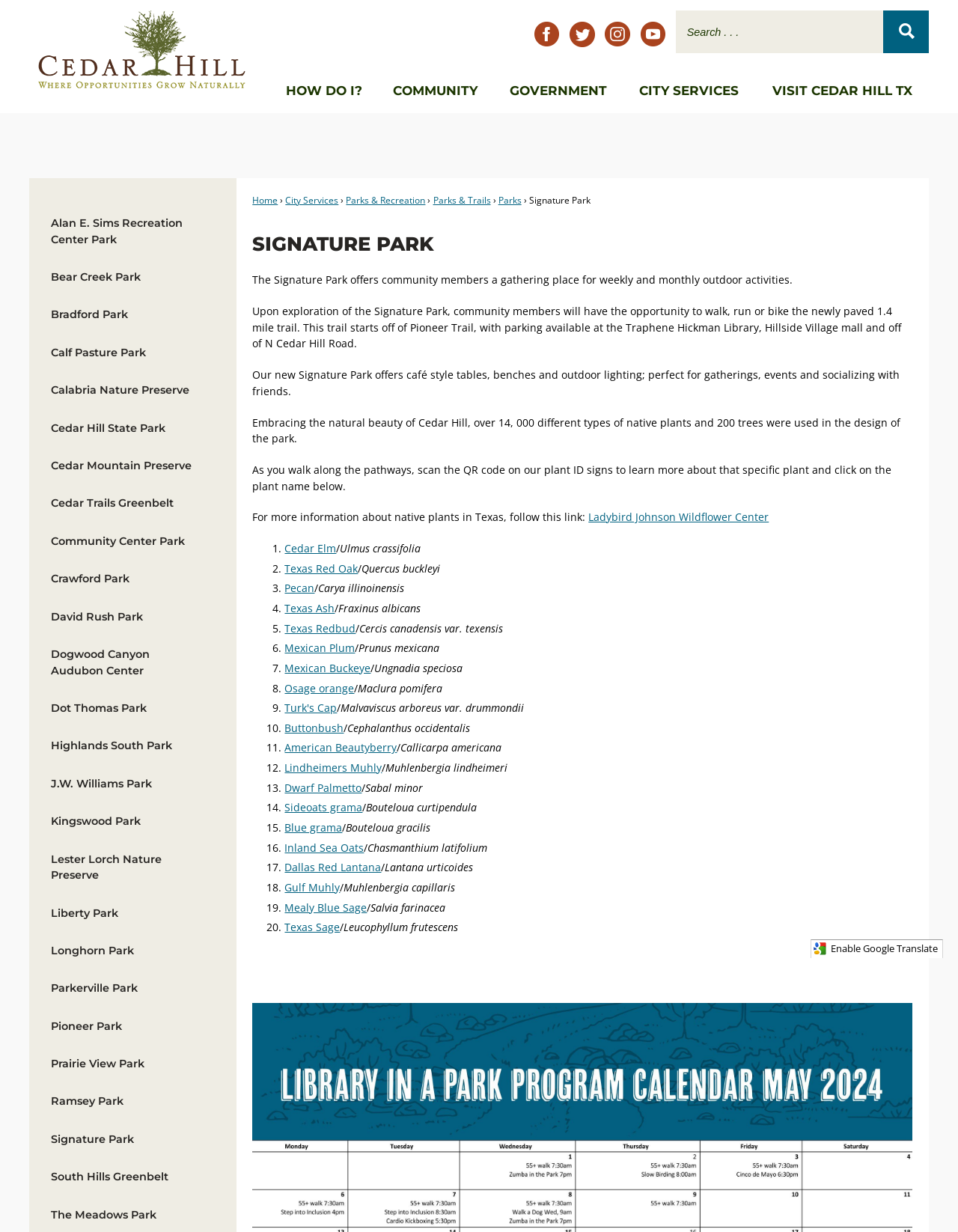What is the name of the park?
Please answer the question with a single word or phrase, referencing the image.

Signature Park